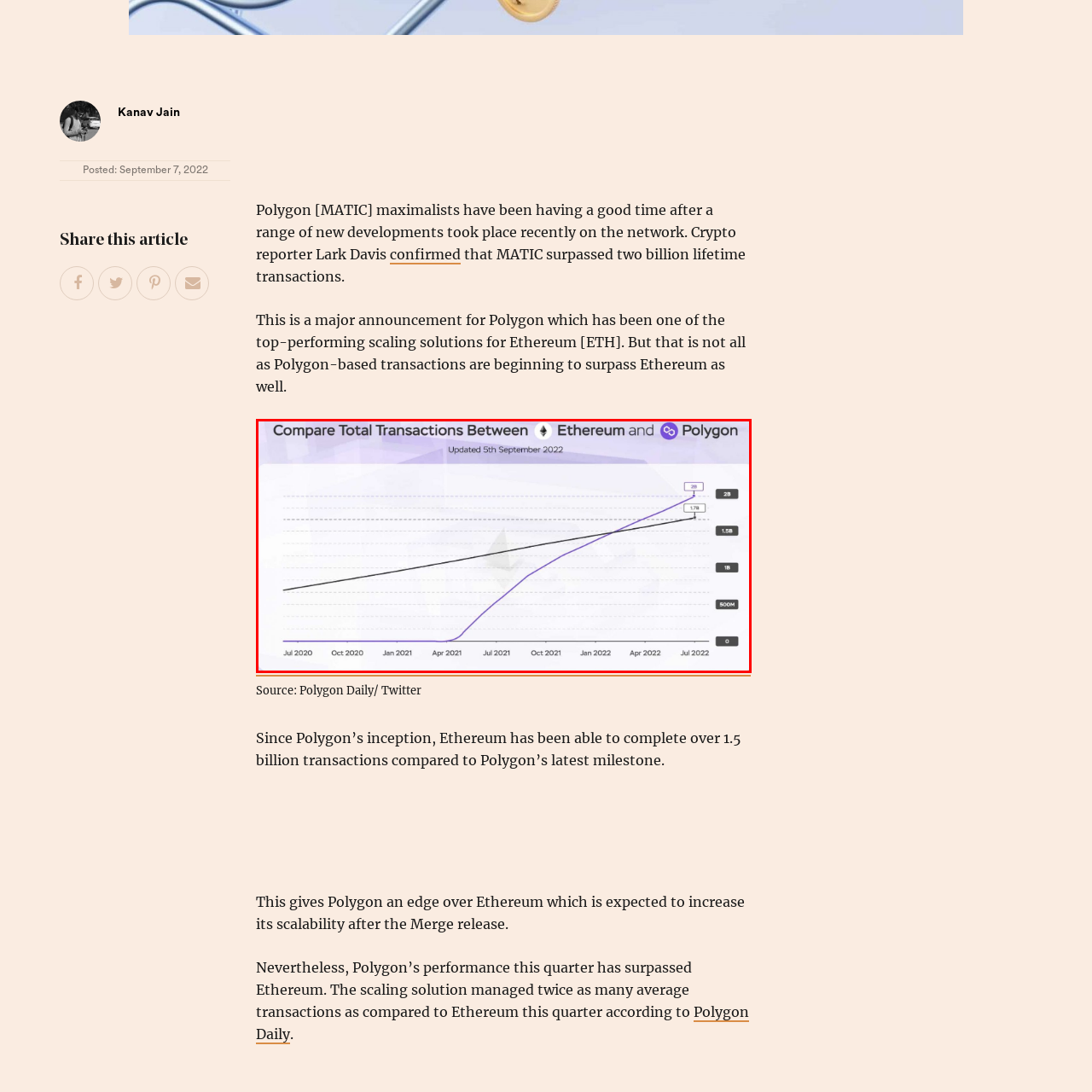What color represents Ethereum's total transactions?
Observe the image inside the red bounding box carefully and formulate a detailed answer based on what you can infer from the visual content.

The graph shows two lines, one representing Polygon's total transactions and the other representing Ethereum's total transactions. The black line represents Ethereum's total transactions.